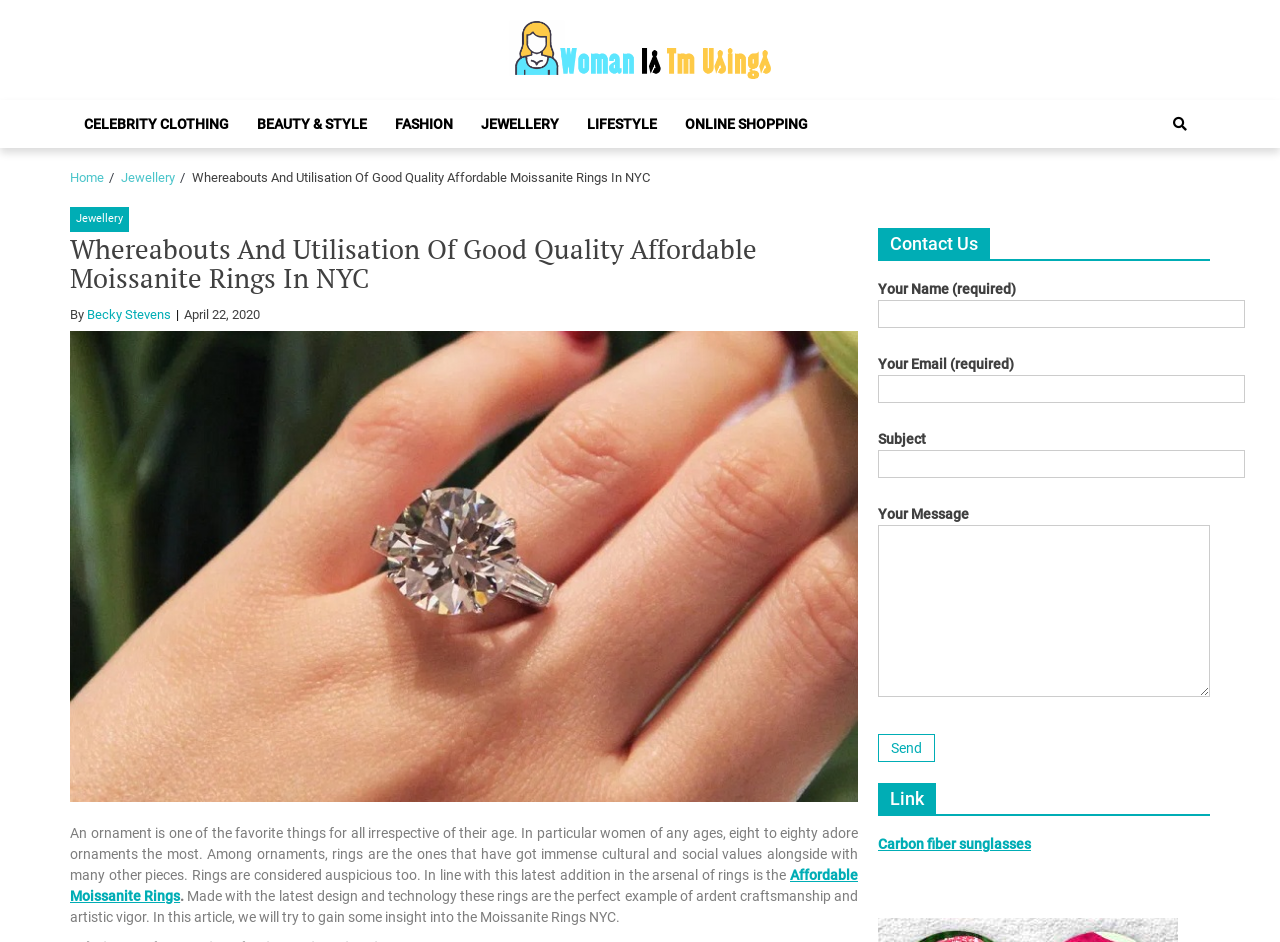Determine the bounding box coordinates of the target area to click to execute the following instruction: "Fill in the 'Your Name' field in the contact form."

[0.686, 0.319, 0.973, 0.349]